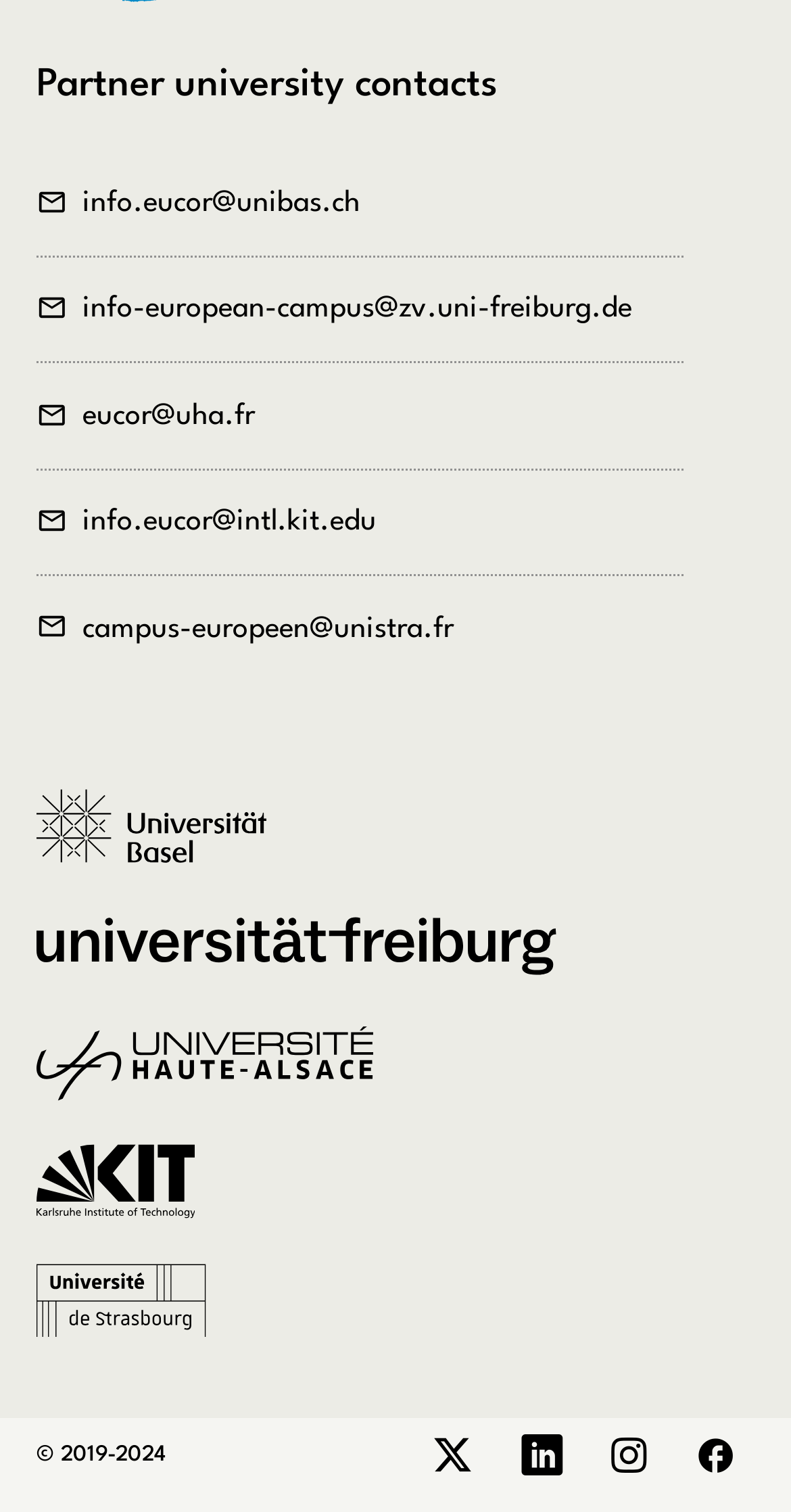How many social media links are there?
Please provide an in-depth and detailed response to the question.

There are 4 social media links on the webpage, which are 'Twitter', 'LinkedIn', 'Instagram', and 'Facebook'.